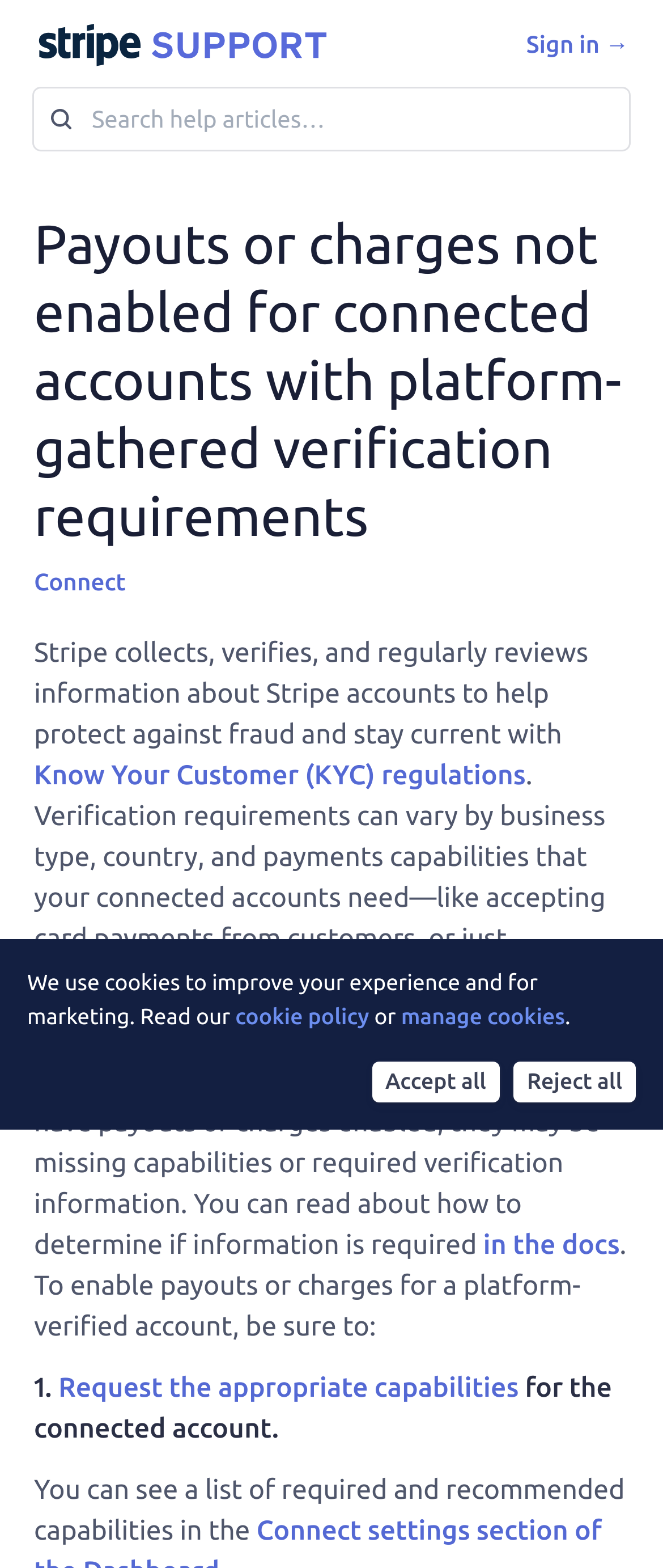Given the element description "Know Your Customer (KYC) regulations" in the screenshot, predict the bounding box coordinates of that UI element.

[0.051, 0.485, 0.793, 0.505]